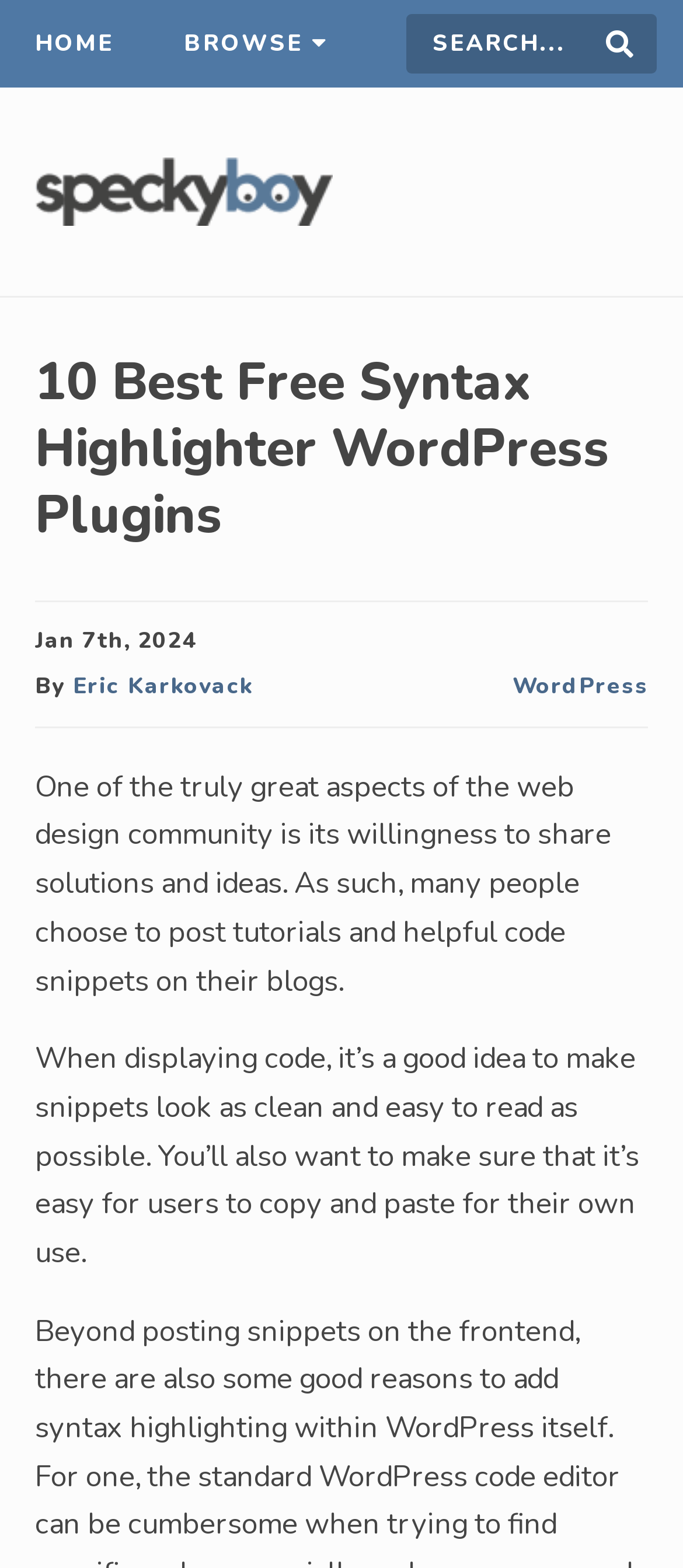What is the date of the article?
Use the information from the screenshot to give a comprehensive response to the question.

The webpage has a time element with the text 'Jan 7th, 2024', which indicates the date of the article.